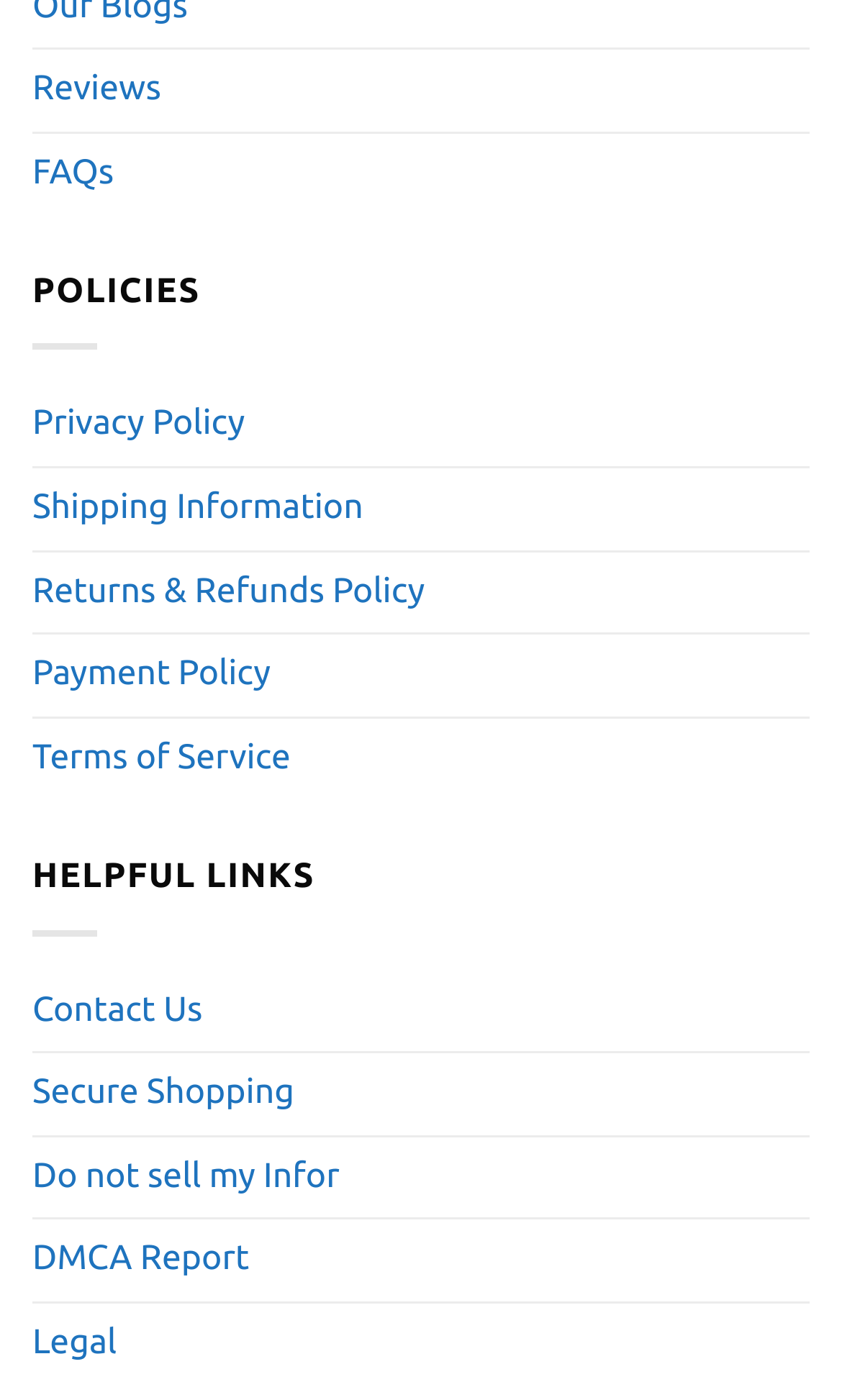Find and indicate the bounding box coordinates of the region you should select to follow the given instruction: "View reviews".

[0.038, 0.036, 0.191, 0.094]